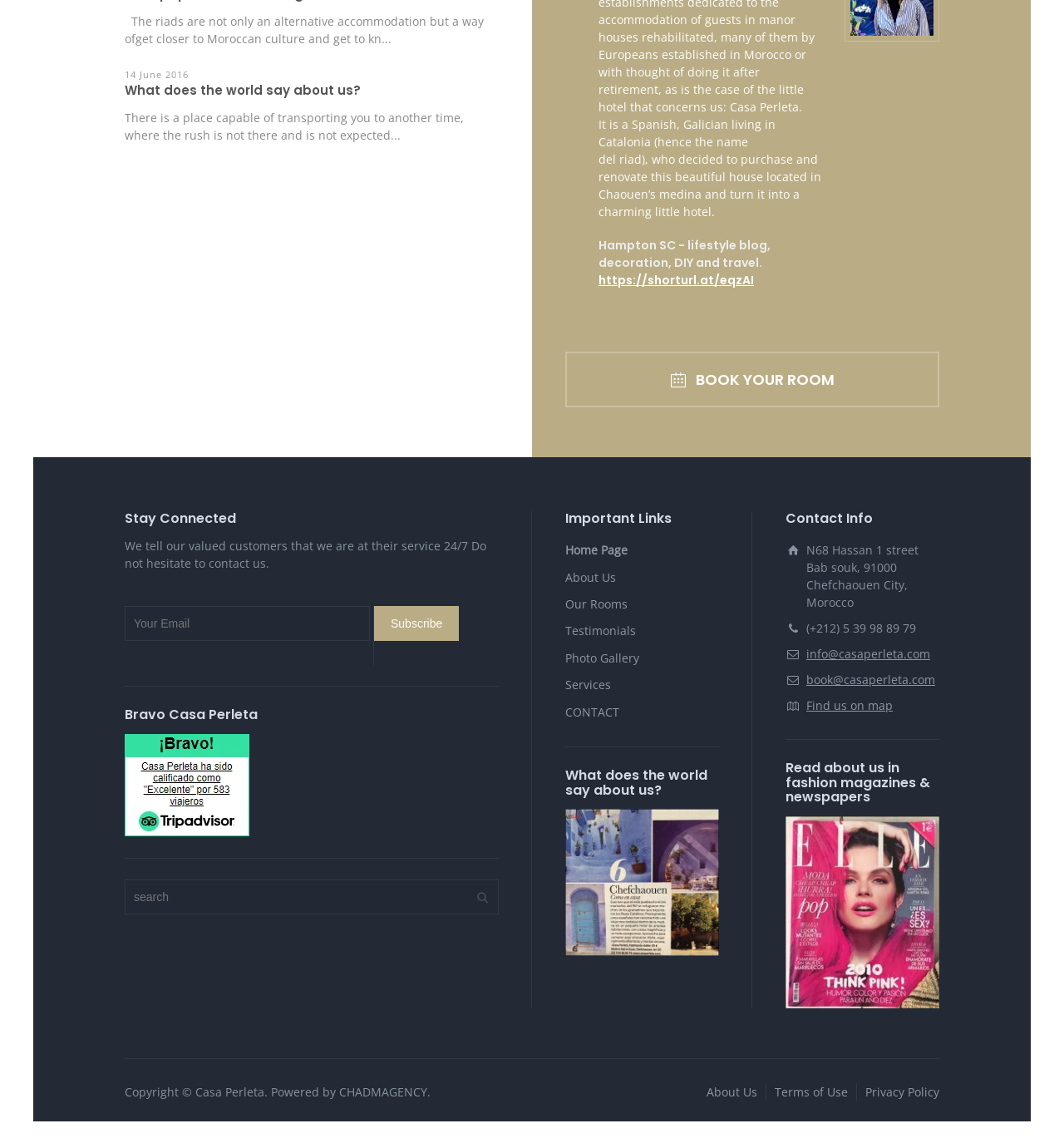What is the name of the riad?
With the help of the image, please provide a detailed response to the question.

Based on the webpage content, I found the heading 'Bravo Casa Perleta' which suggests that the name of the riad is Casa Perleta.